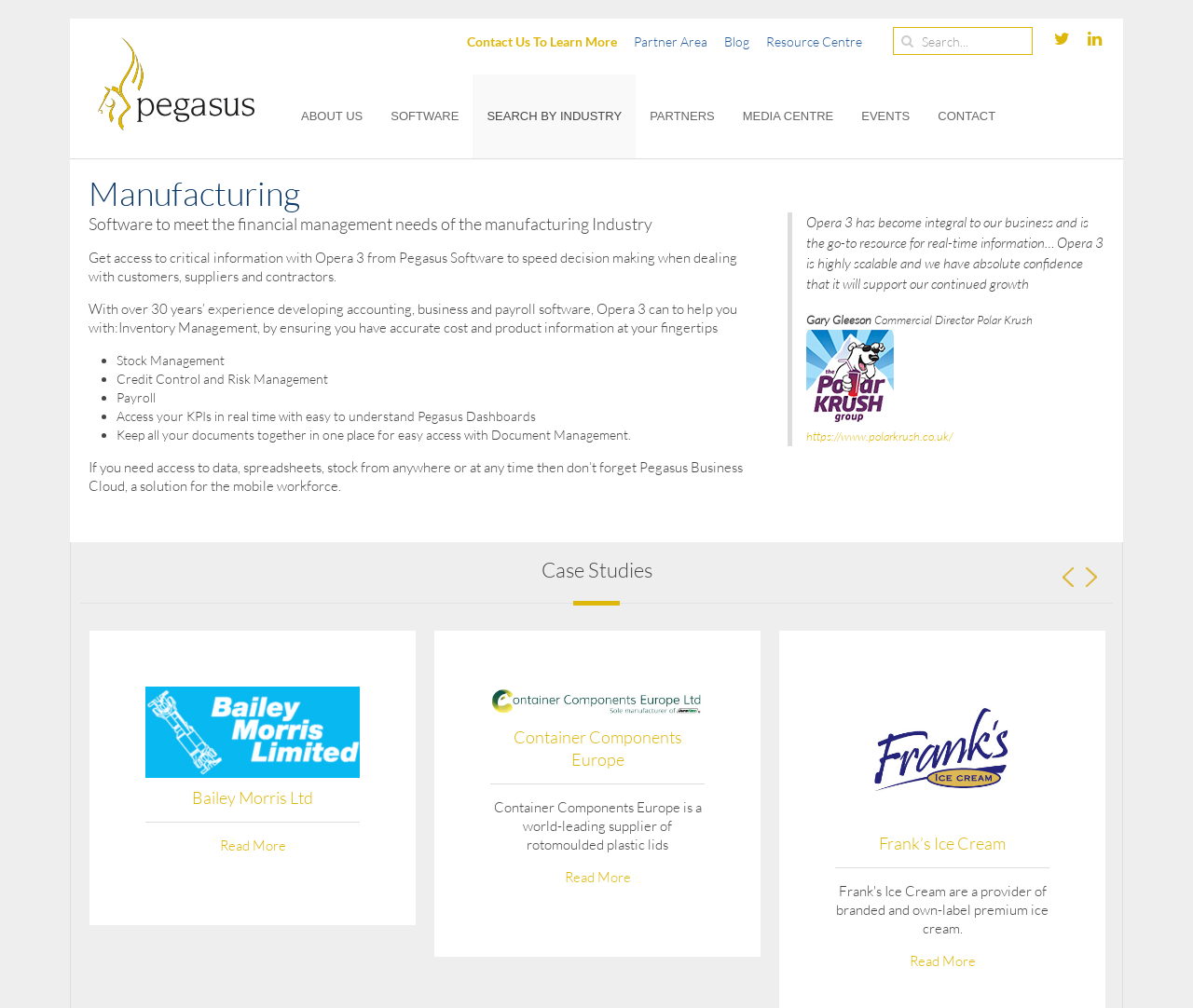Determine the bounding box coordinates of the target area to click to execute the following instruction: "Learn more about manufacturing."

[0.074, 0.172, 0.926, 0.211]